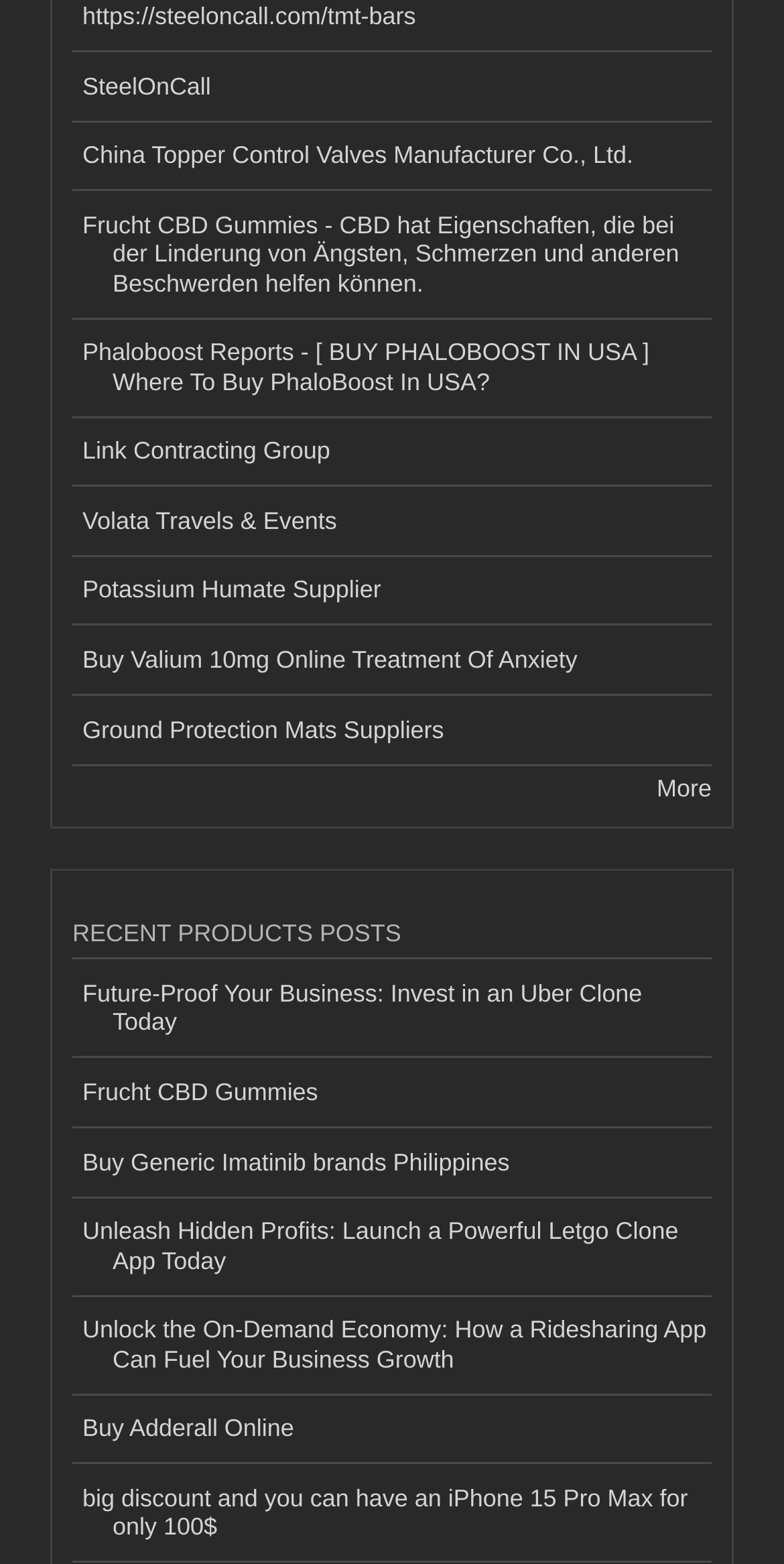Specify the bounding box coordinates of the element's area that should be clicked to execute the given instruction: "Click on More link". The coordinates should be four float numbers between 0 and 1, i.e., [left, top, right, bottom].

[0.838, 0.496, 0.908, 0.514]